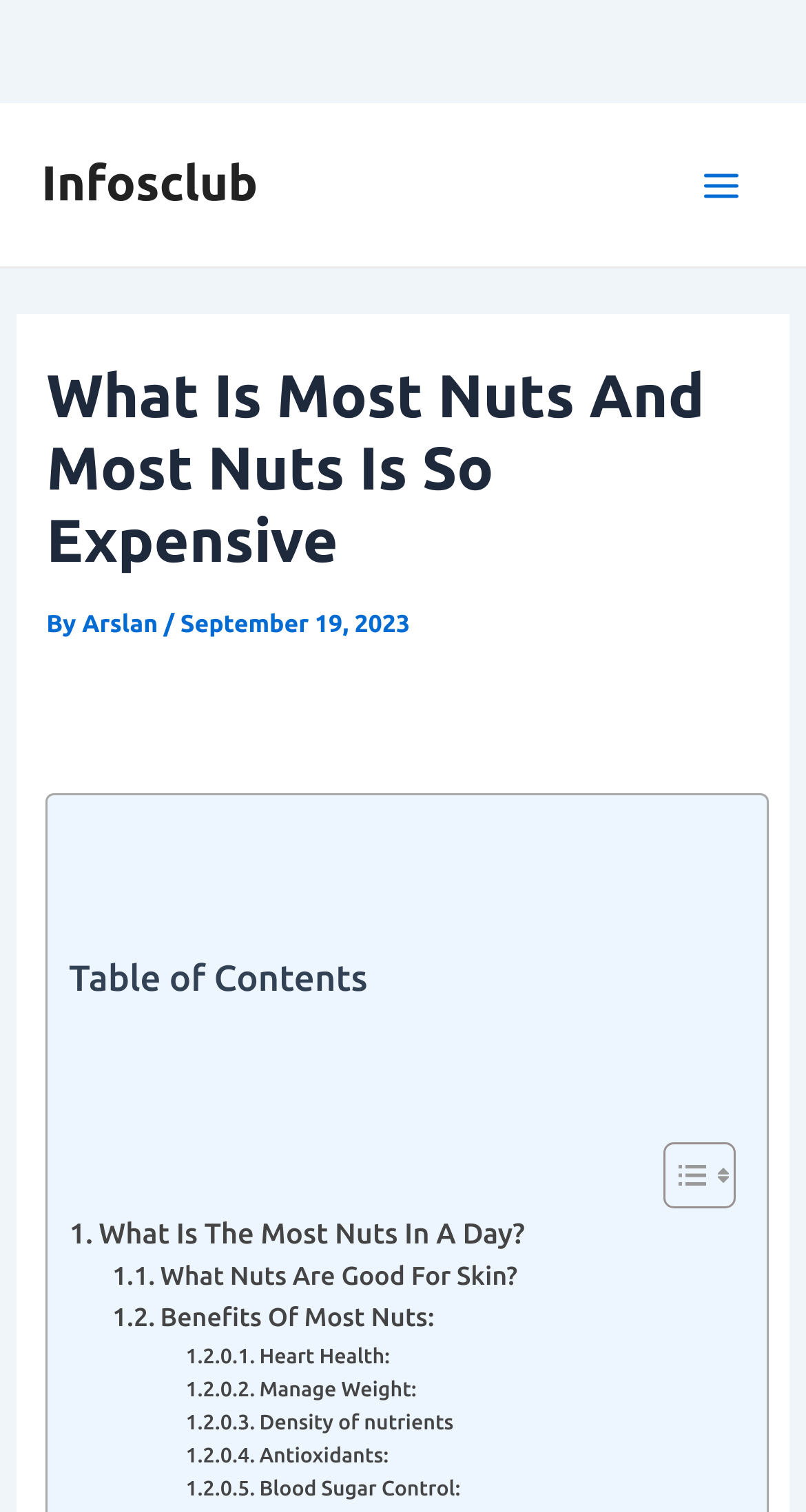Locate the bounding box coordinates of the item that should be clicked to fulfill the instruction: "Click on the Infosclub link".

[0.051, 0.104, 0.32, 0.14]